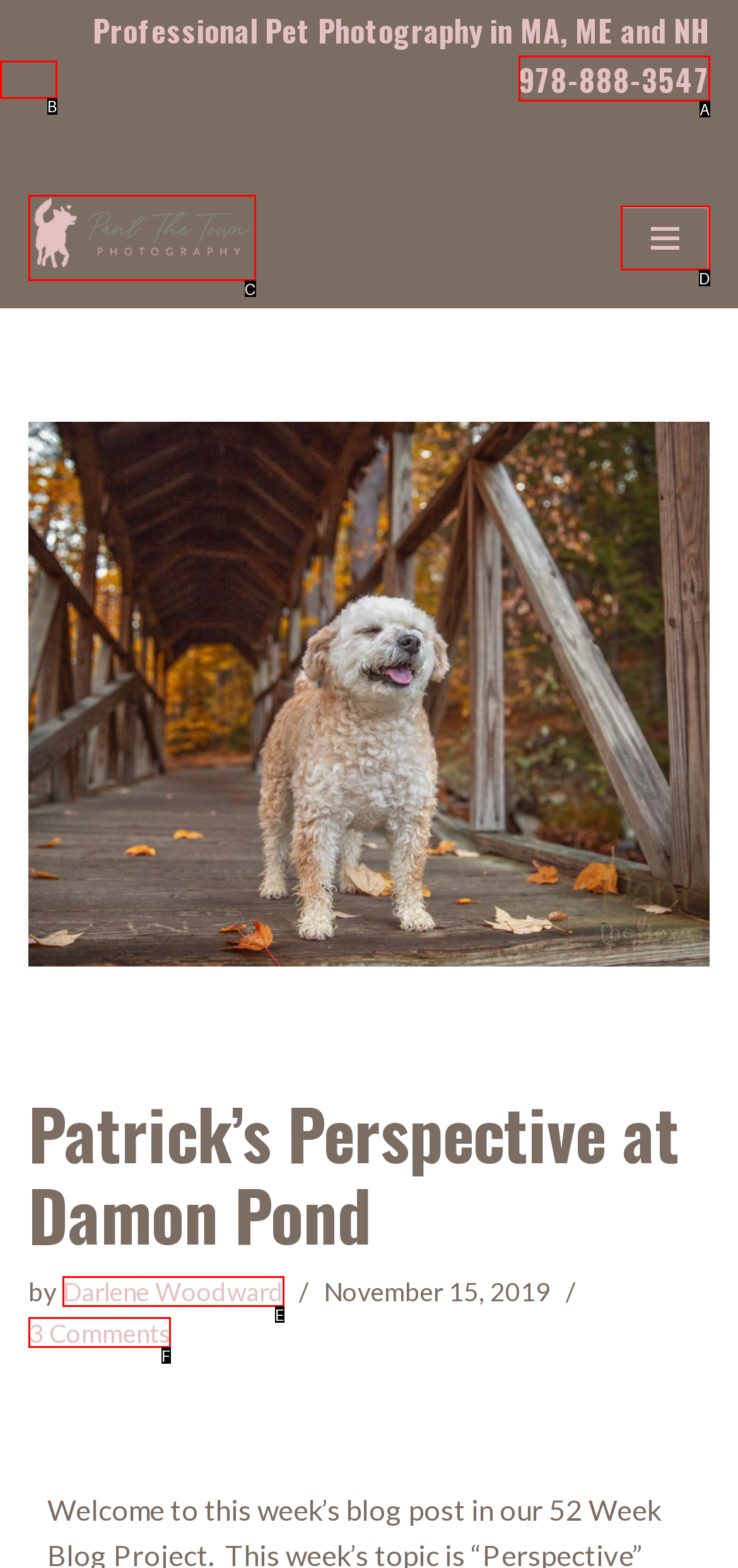Choose the option that best matches the element: 978-888-3547
Respond with the letter of the correct option.

A